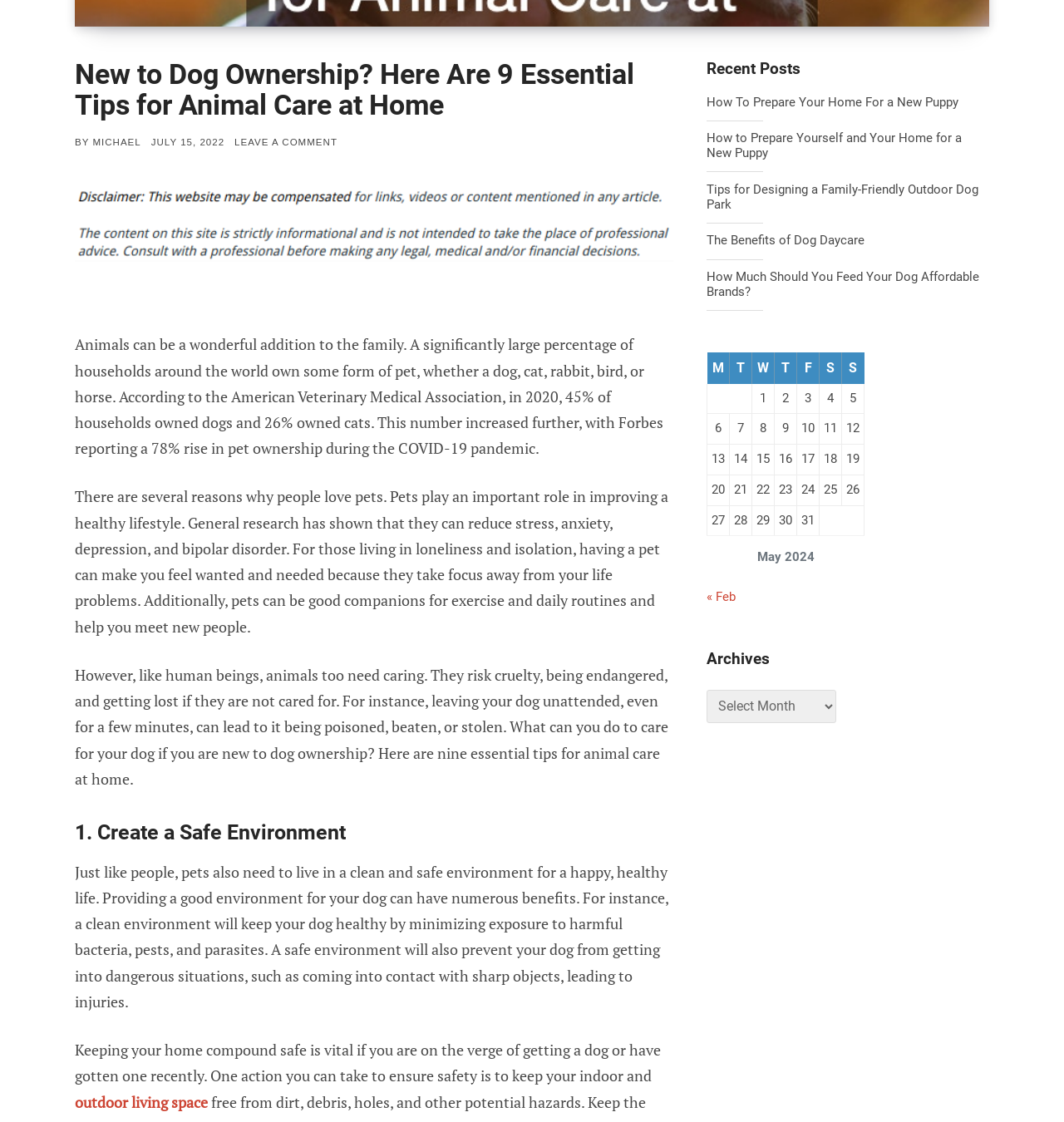Given the element description "« Feb" in the screenshot, predict the bounding box coordinates of that UI element.

[0.664, 0.525, 0.691, 0.539]